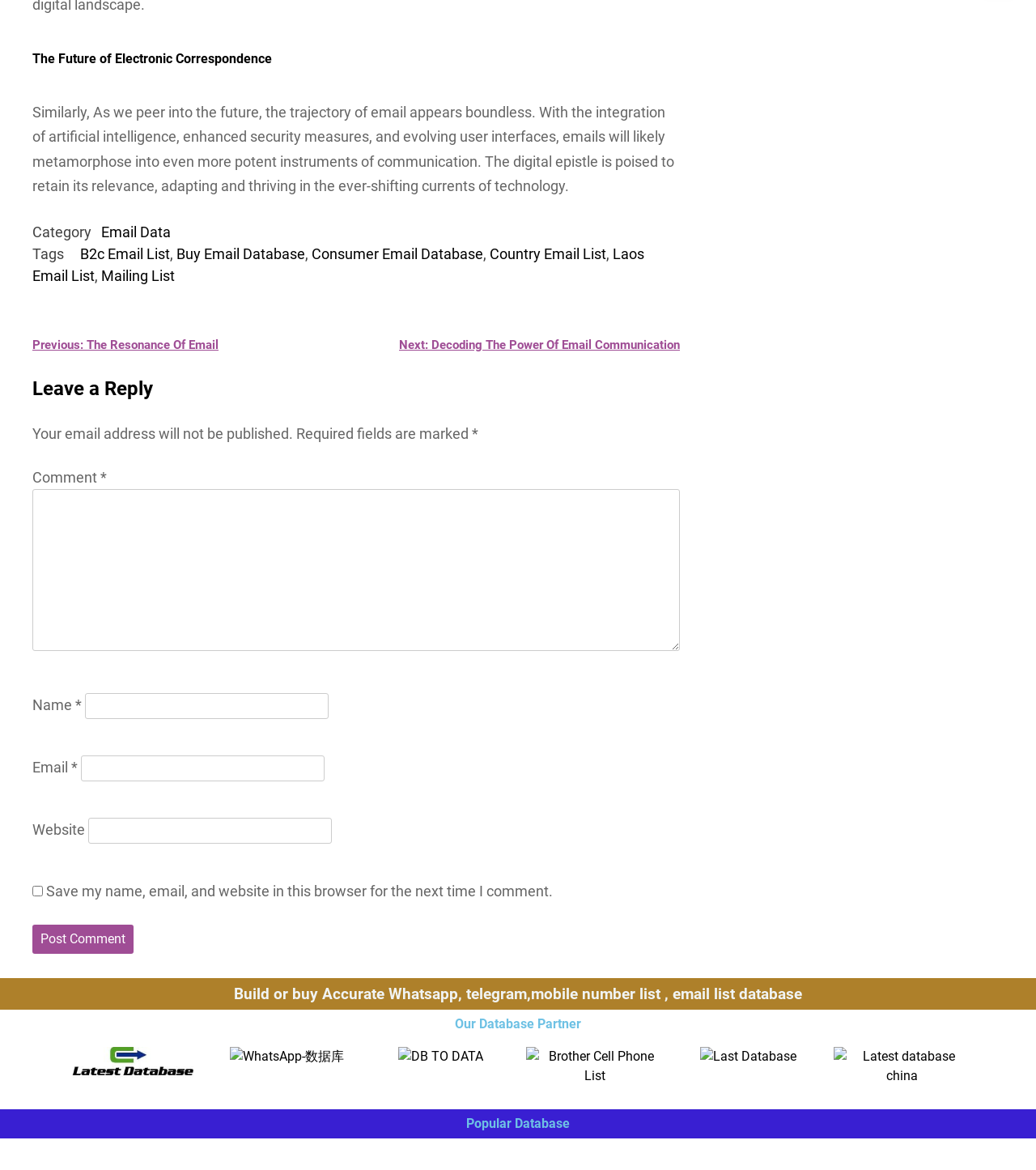For the given element description Buy Email Database, determine the bounding box coordinates of the UI element. The coordinates should follow the format (top-left x, top-left y, bottom-right x, bottom-right y) and be within the range of 0 to 1.

[0.17, 0.21, 0.295, 0.224]